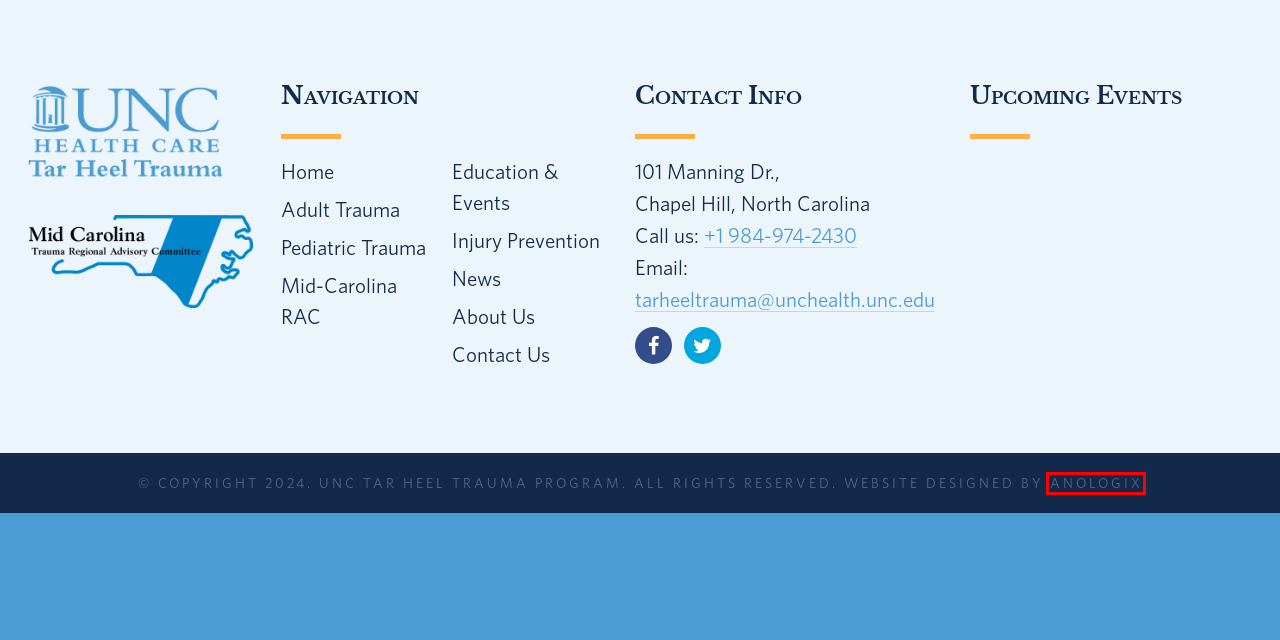You have a screenshot of a webpage with a red bounding box highlighting a UI element. Your task is to select the best webpage description that corresponds to the new webpage after clicking the element. Here are the descriptions:
A. Events from November 7 – November 9, 2023
B. Adult Trauma Care
C. Pediatric Trauma Care
D. News
E. Mid-Carolina RAC
F. Injury Prevention
G. Website Design & Digital Marketing Jacksonville FL | AnoLogix
H. About Us

G